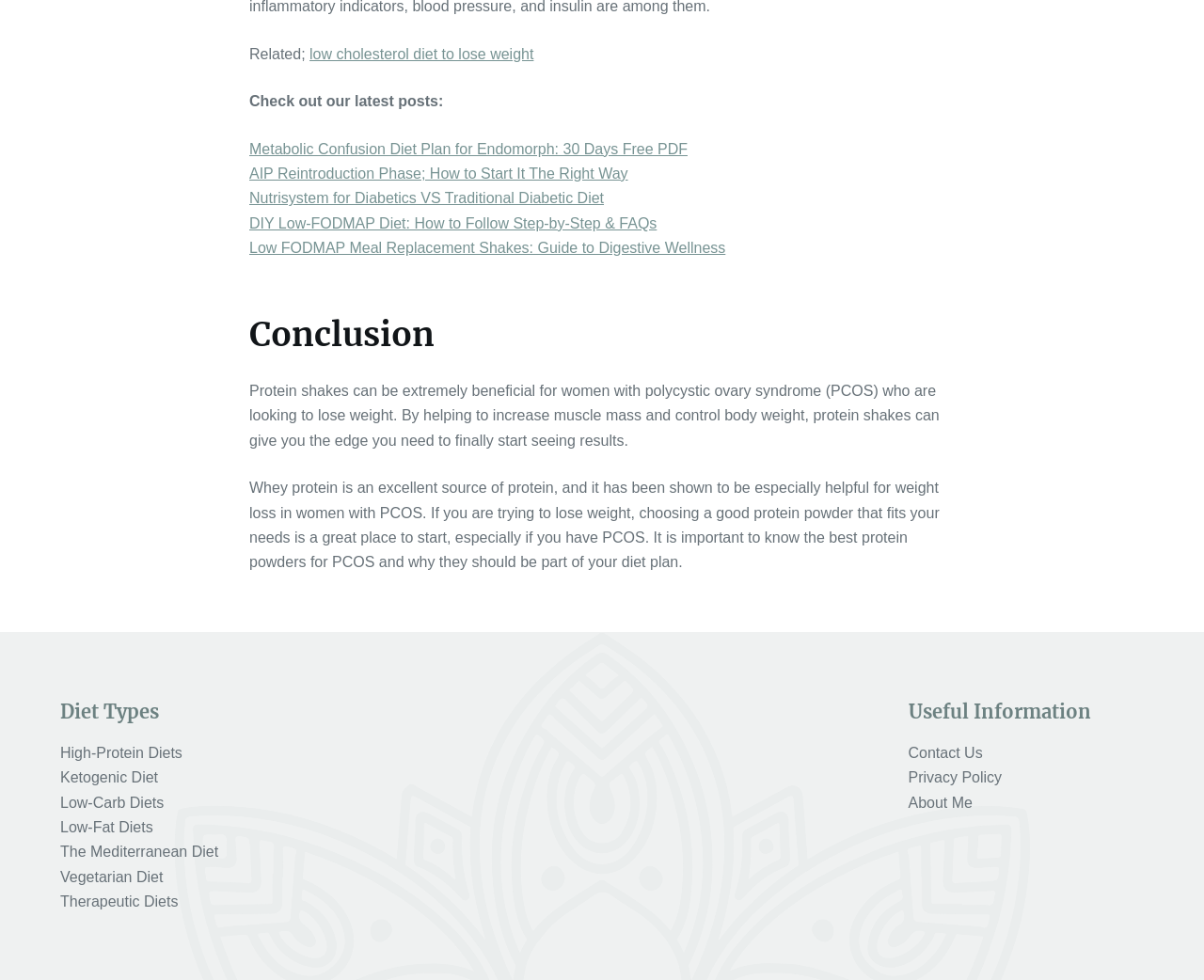What types of diets are mentioned?
Look at the image and respond with a one-word or short phrase answer.

Several